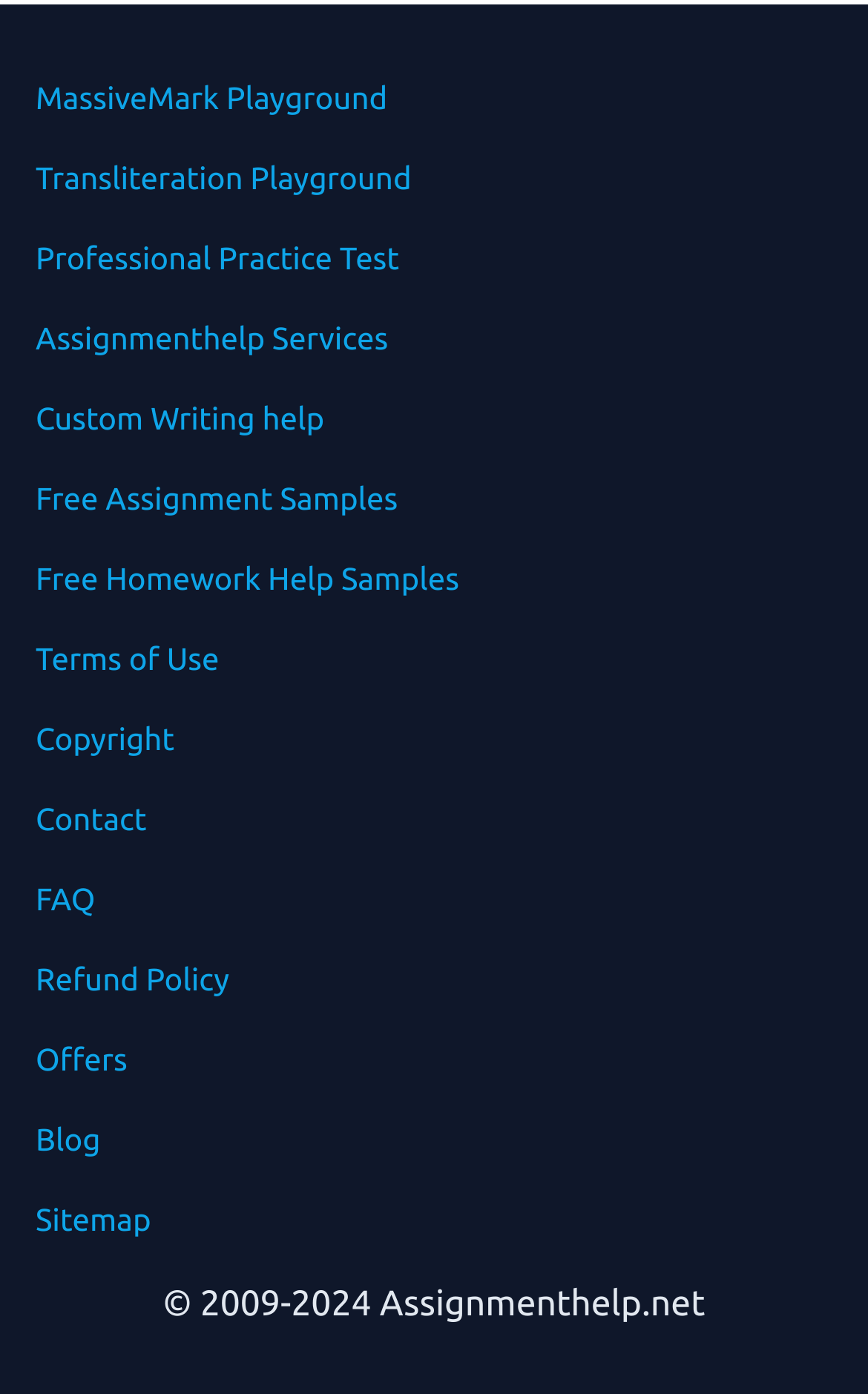Show the bounding box coordinates for the element that needs to be clicked to execute the following instruction: "Visit the MassiveMark Playground". Provide the coordinates in the form of four float numbers between 0 and 1, i.e., [left, top, right, bottom].

[0.041, 0.057, 0.446, 0.083]